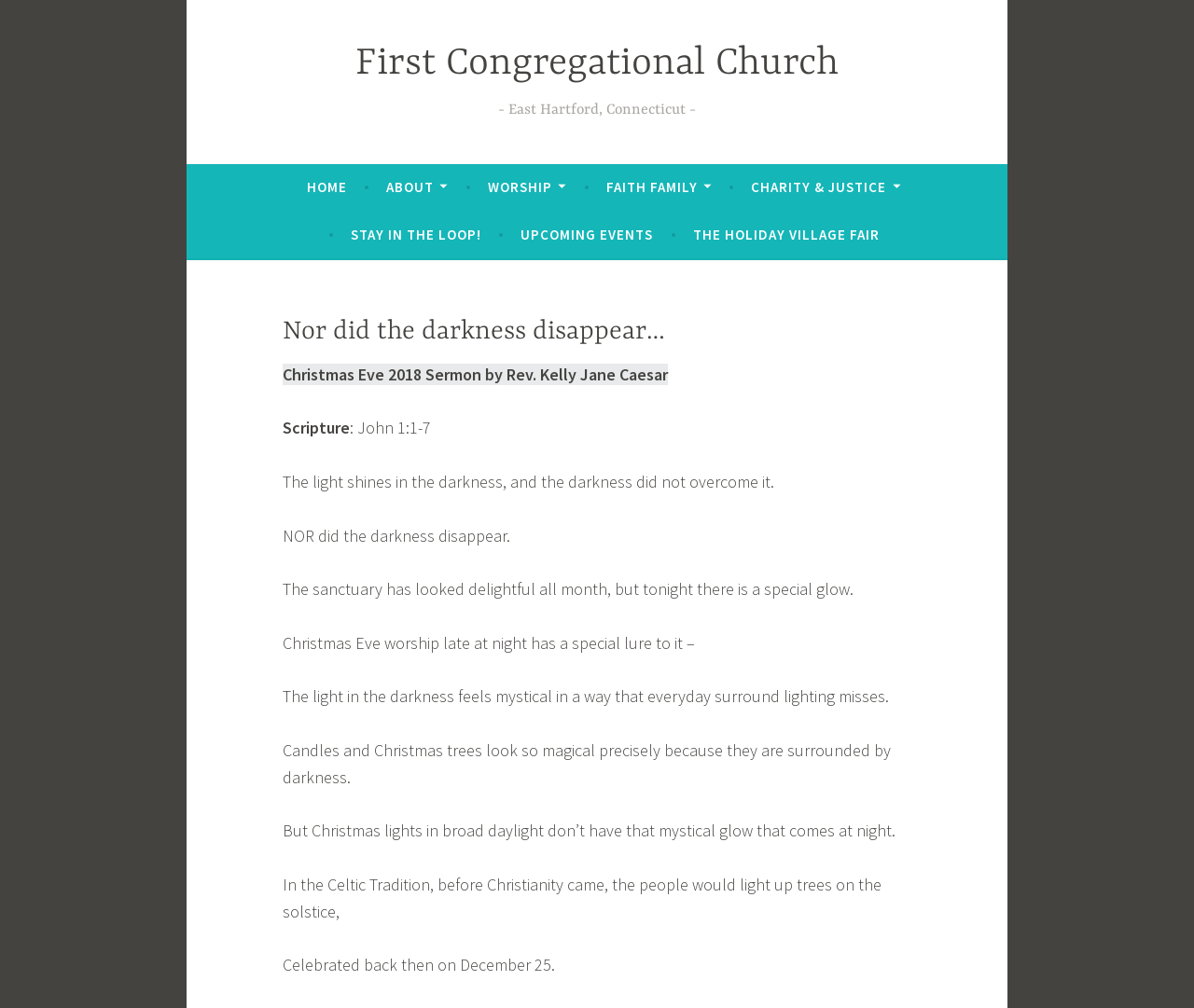What is the location of the church?
Please look at the screenshot and answer in one word or a short phrase.

East Hartford, Connecticut